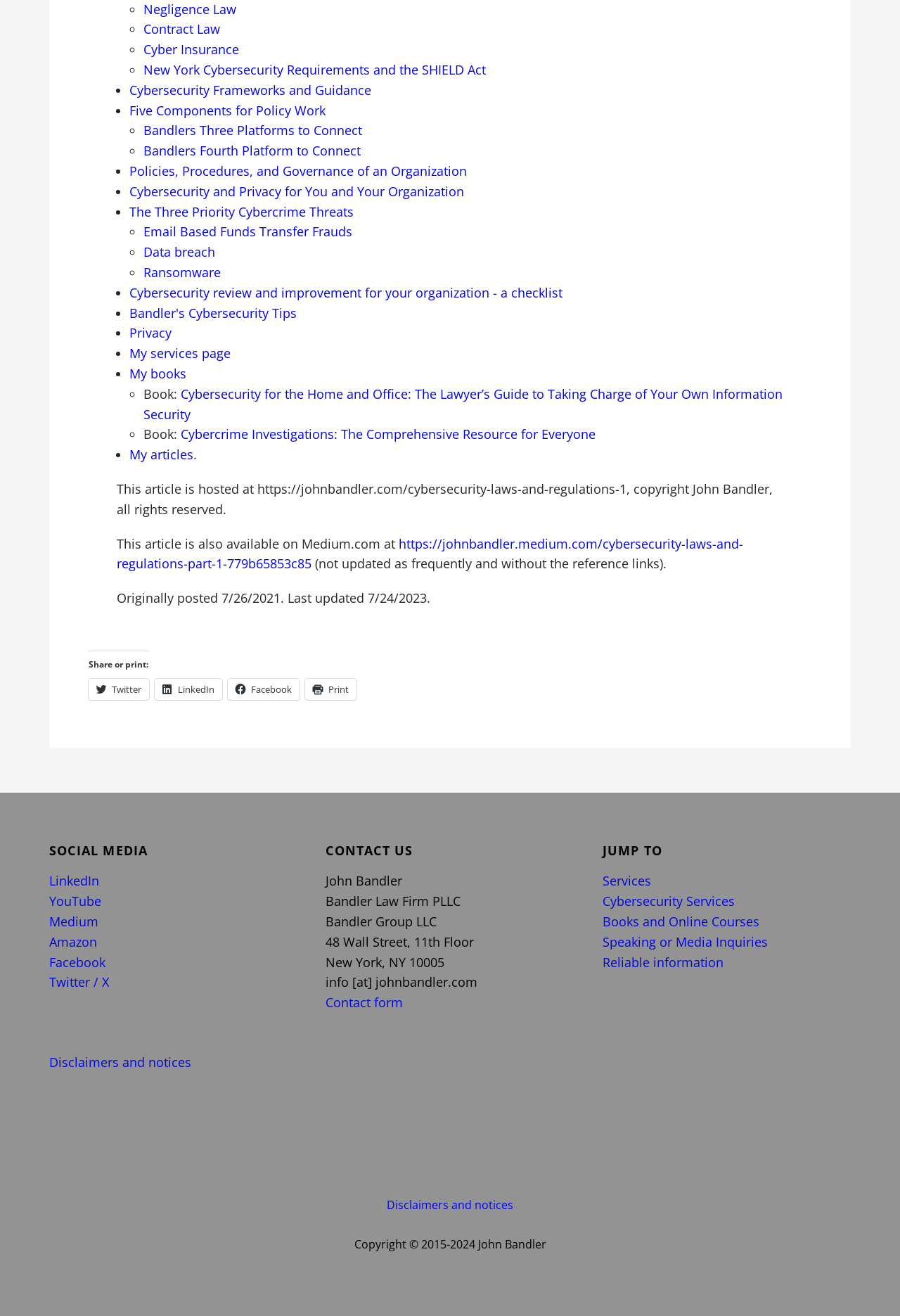Reply to the question with a single word or phrase:
What is the main topic of this webpage?

Cybersecurity laws and regulations